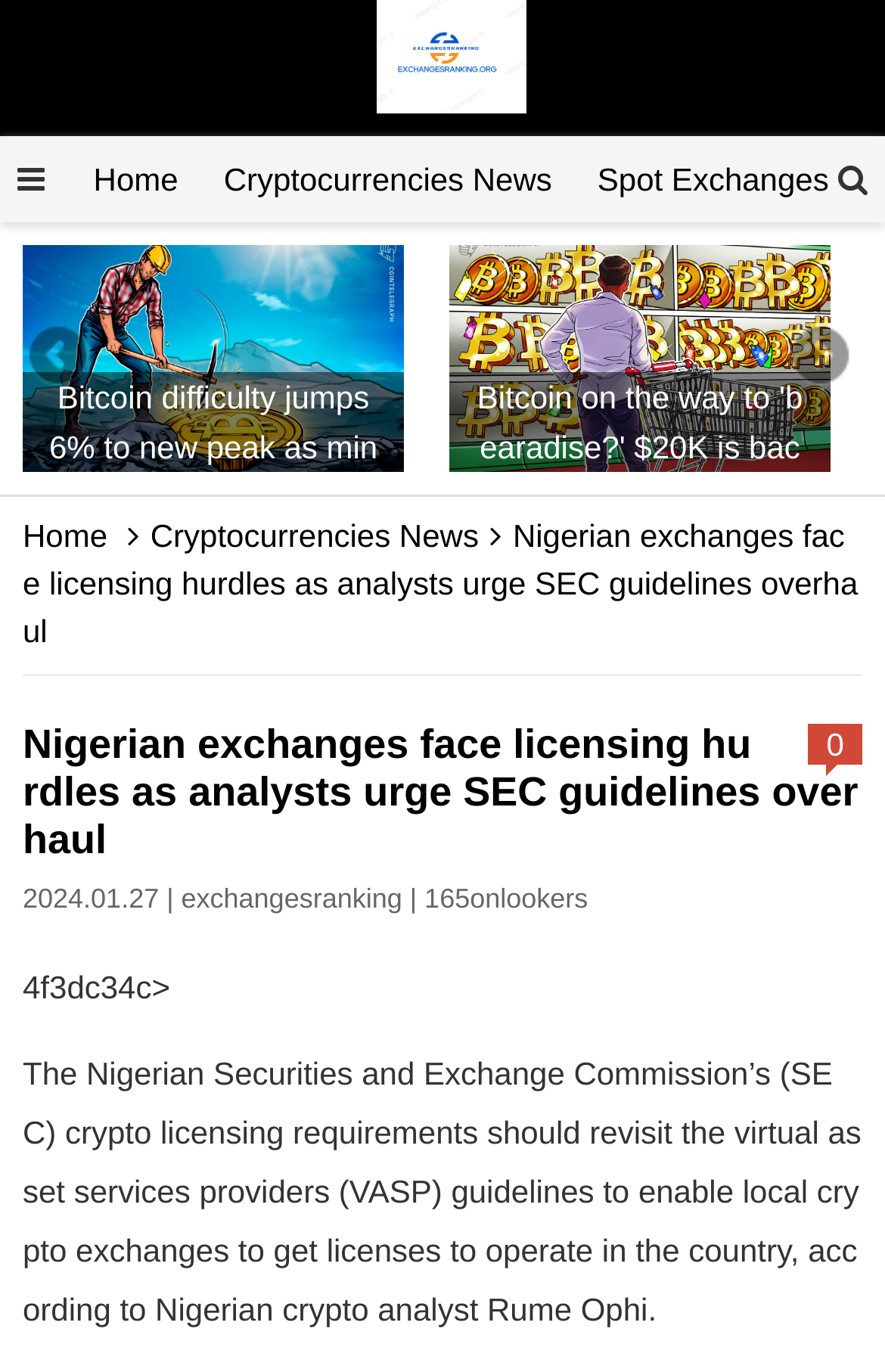What is the date of the article?
Answer the question with detailed information derived from the image.

The article's date is mentioned as '2024.01.27' in the format 'year.month.day', which is a common format for dates in news articles.